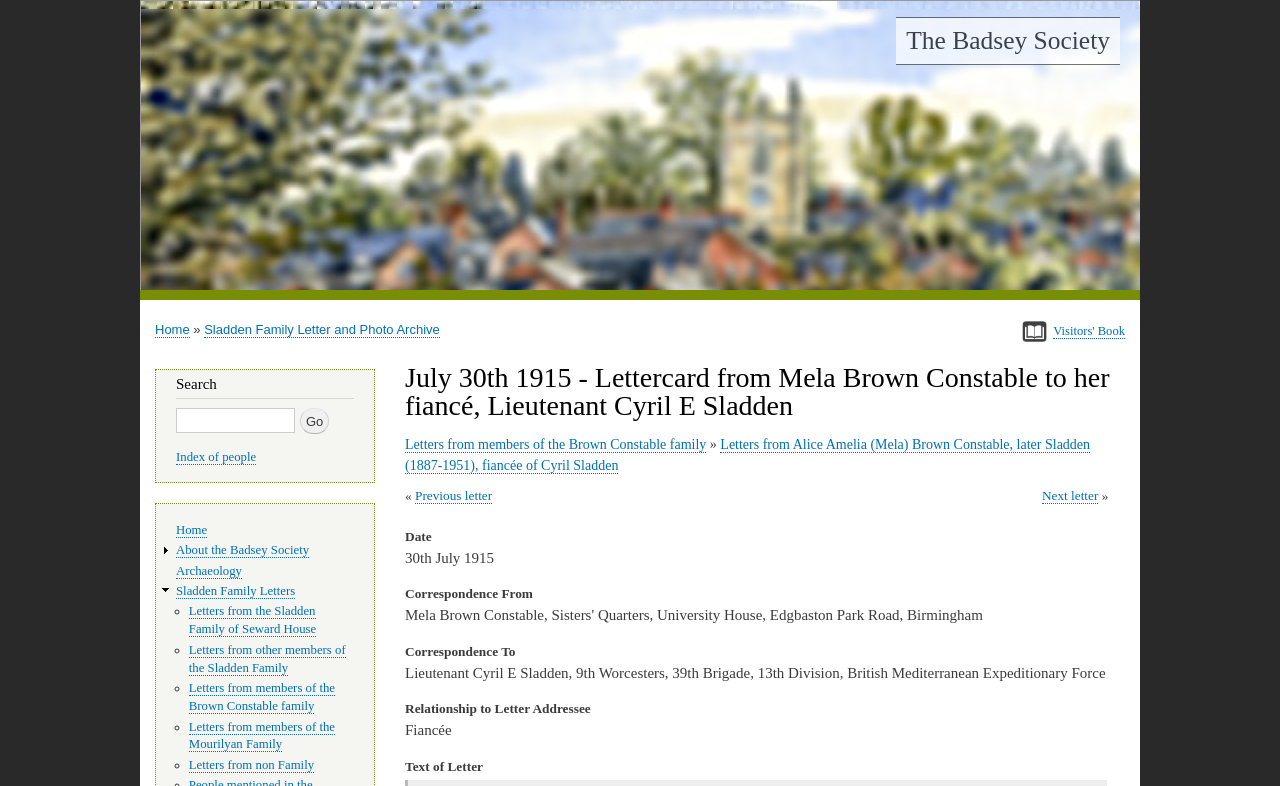Provide the bounding box coordinates of the area you need to click to execute the following instruction: "Go to the Badsey Society homepage".

[0.708, 0.033, 0.867, 0.07]